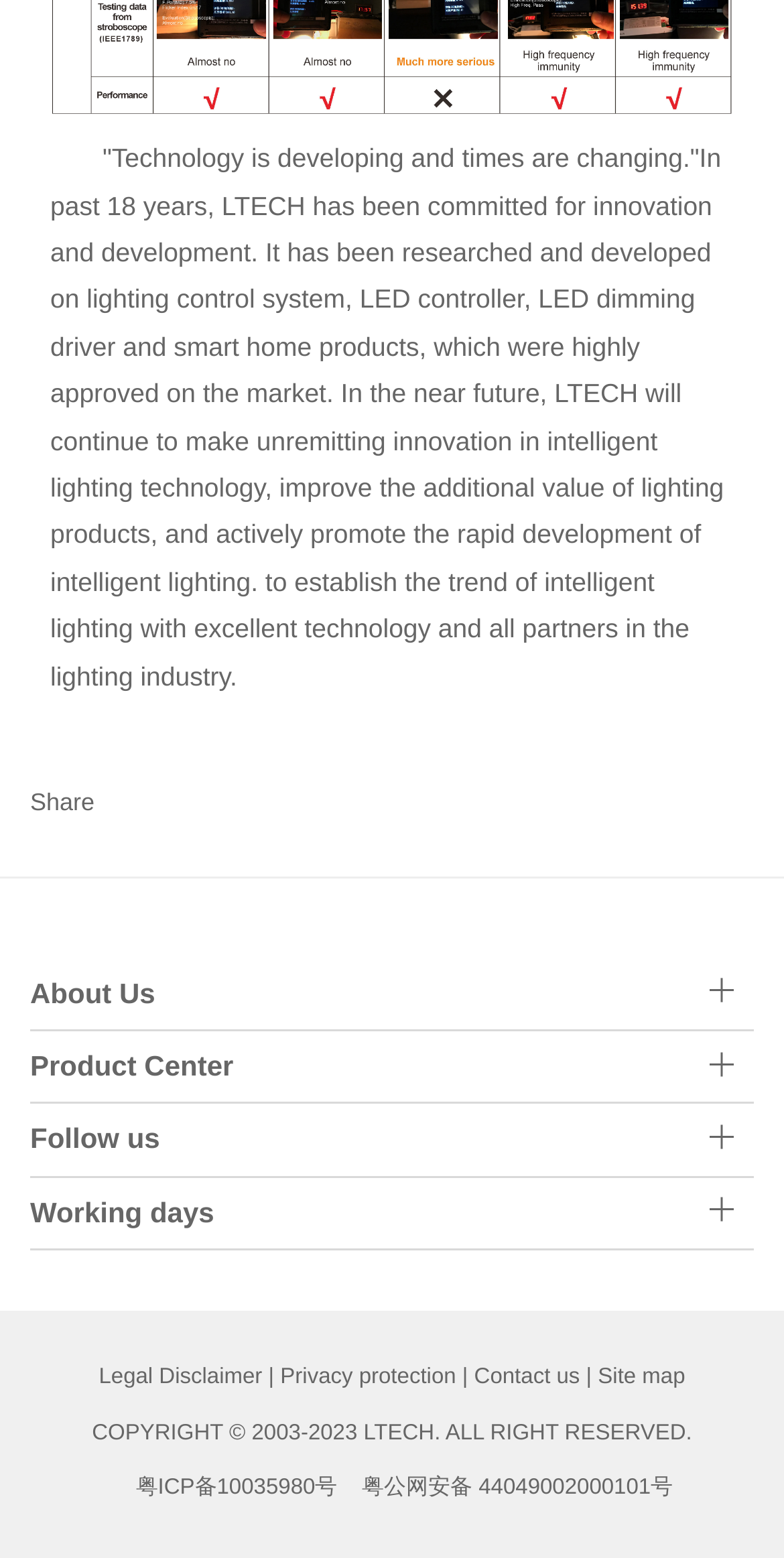Using the information in the image, could you please answer the following question in detail:
What are the different sections on the webpage?

The different sections on the webpage can be identified by the headings, which include 'About Us', 'Product Center', 'Follow us', and 'Working days'. These headings are located at the top of the webpage and separate the different sections of content.